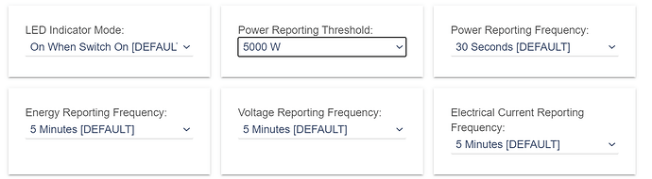Answer the following query with a single word or phrase:
How often is energy usage reported by default?

5 Minutes